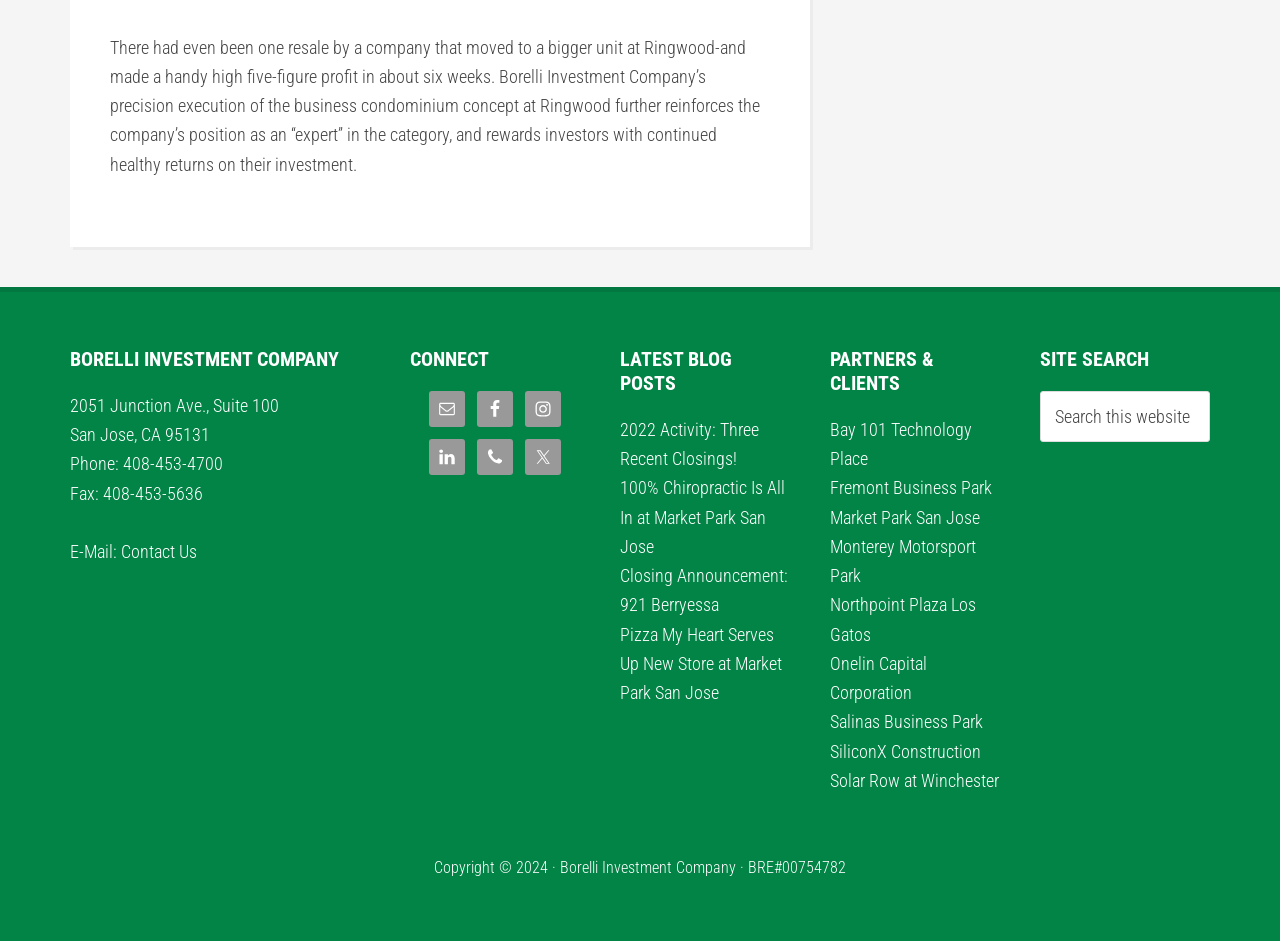Provide a one-word or short-phrase response to the question:
How can I contact the company via email?

Click on 'Contact Us'